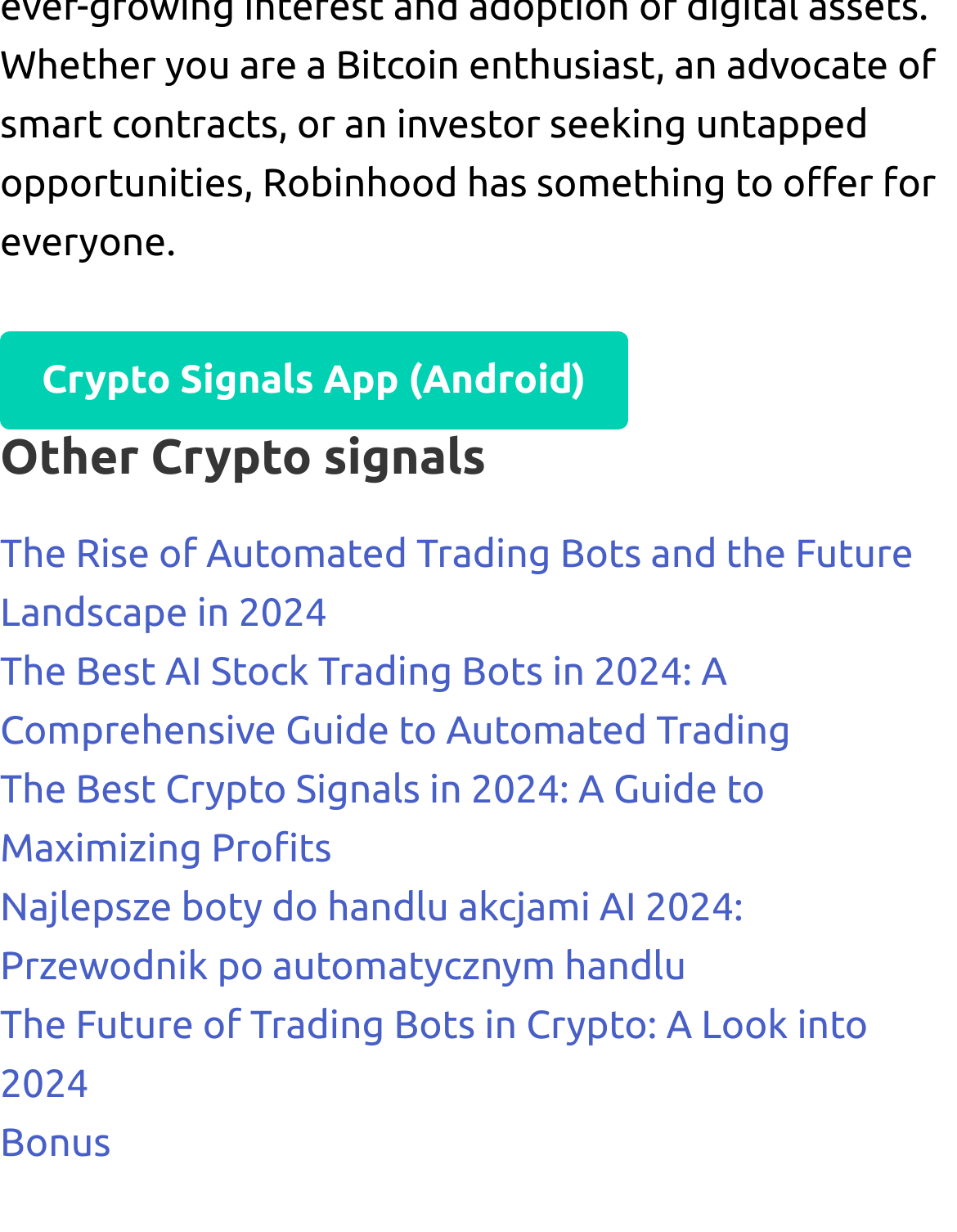What is the topic of the links on the webpage?
Use the screenshot to answer the question with a single word or phrase.

Trading and automation